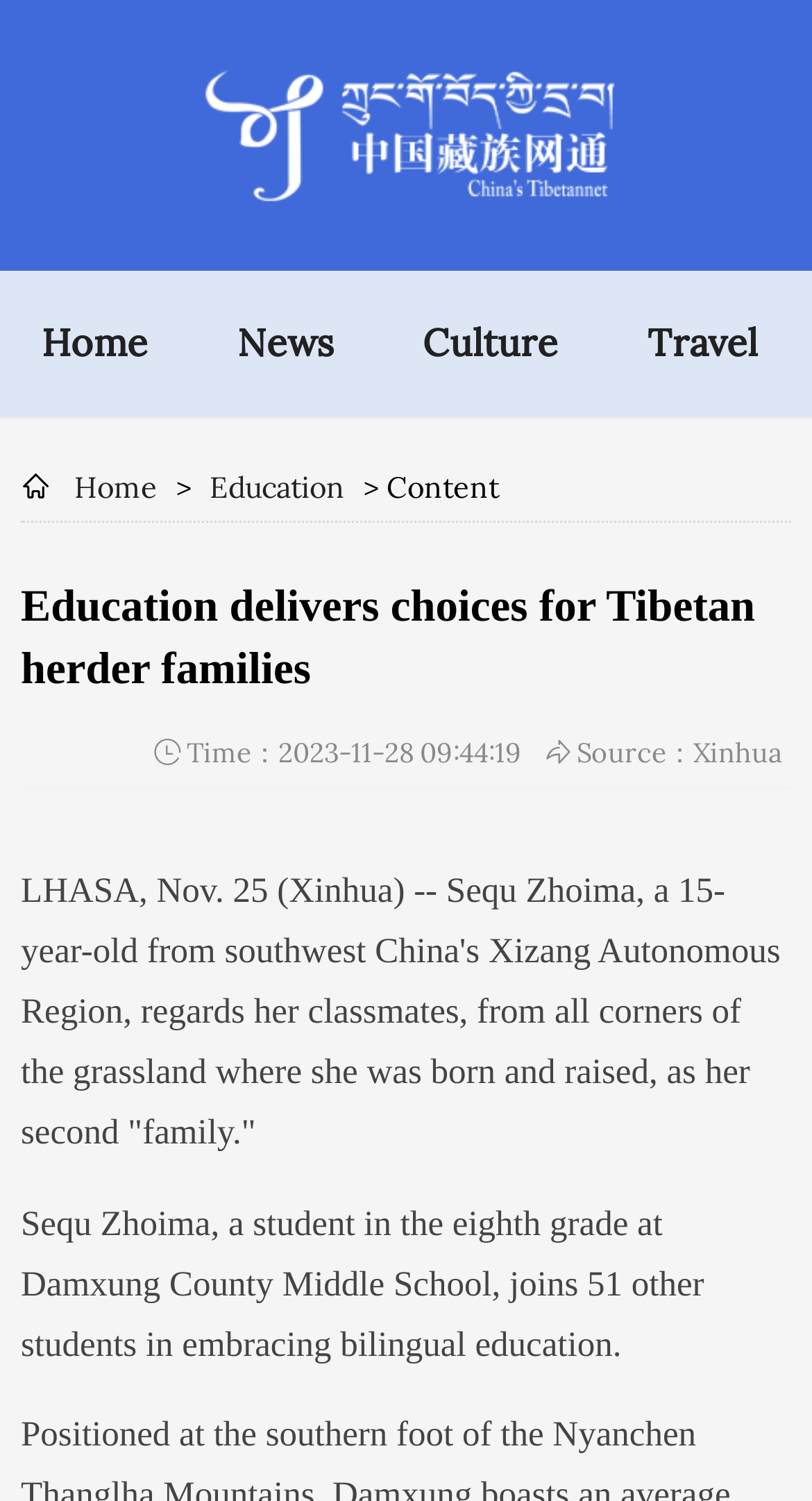What is the date of the news article?
Use the image to answer the question with a single word or phrase.

2023-11-28